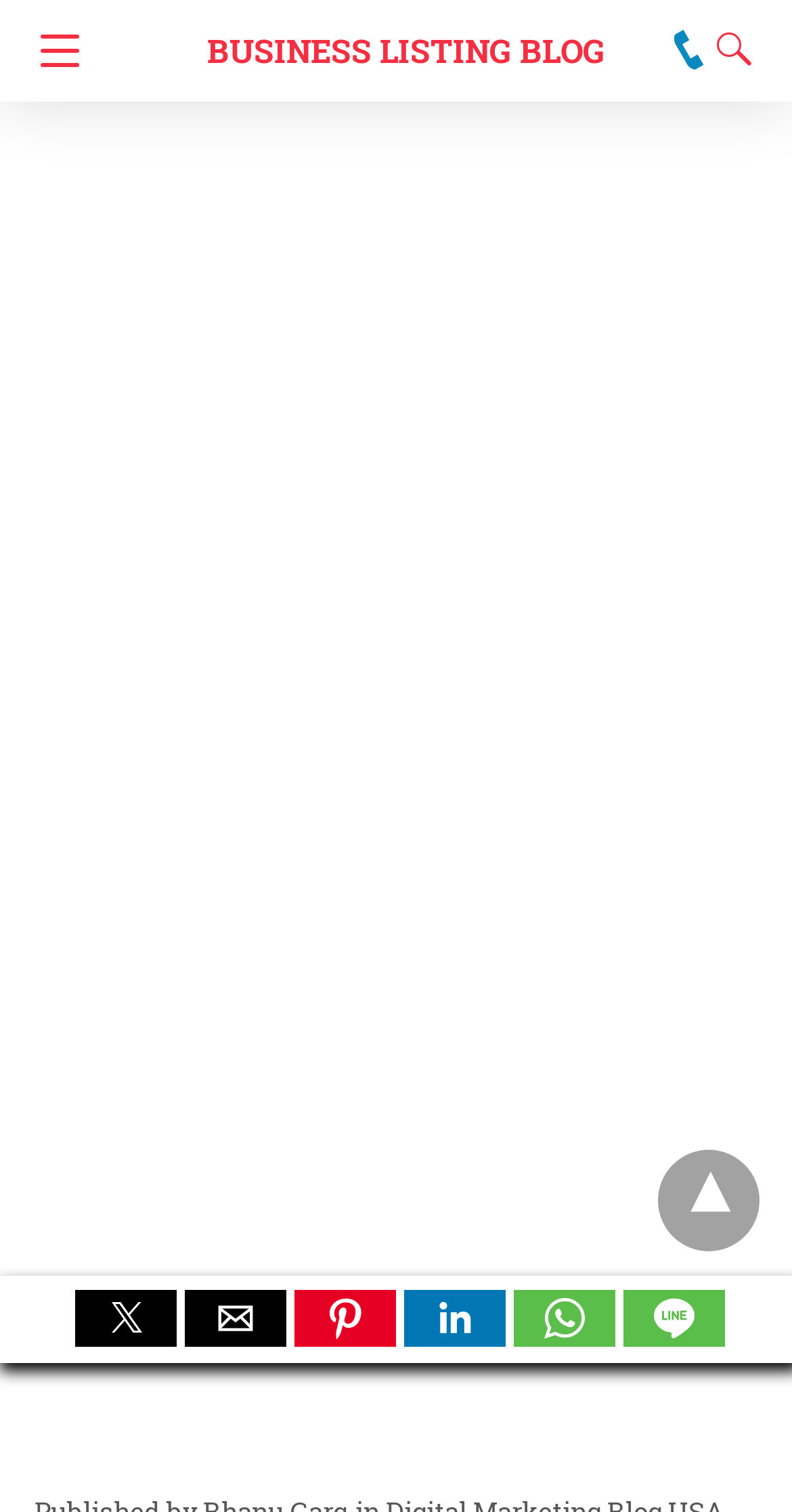What is the purpose of the 'Navigation' button?
Answer with a single word or phrase, using the screenshot for reference.

Navigation